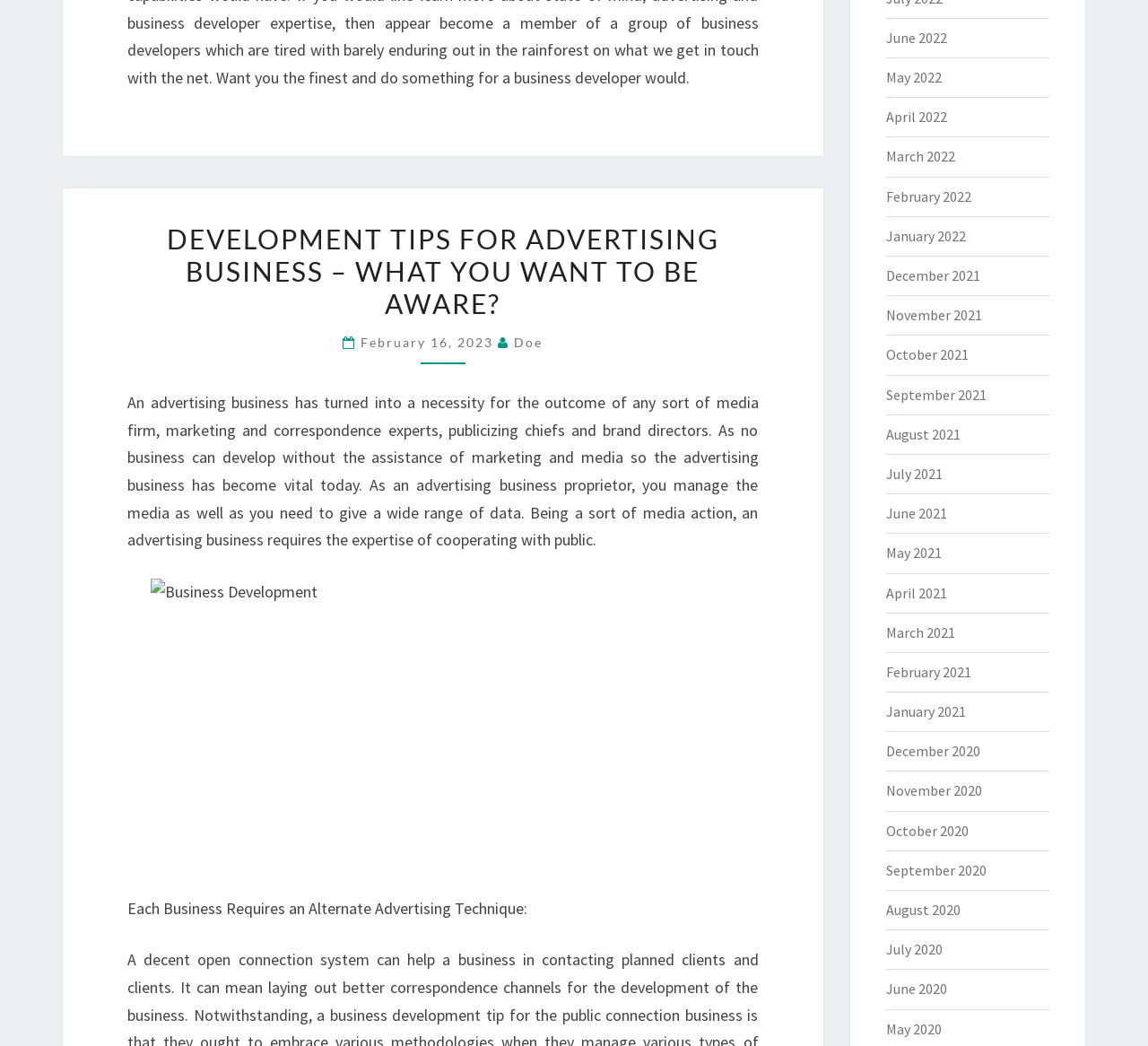Please identify the bounding box coordinates of the area that needs to be clicked to follow this instruction: "Click on the 'February 16, 2023' link".

[0.314, 0.32, 0.434, 0.335]